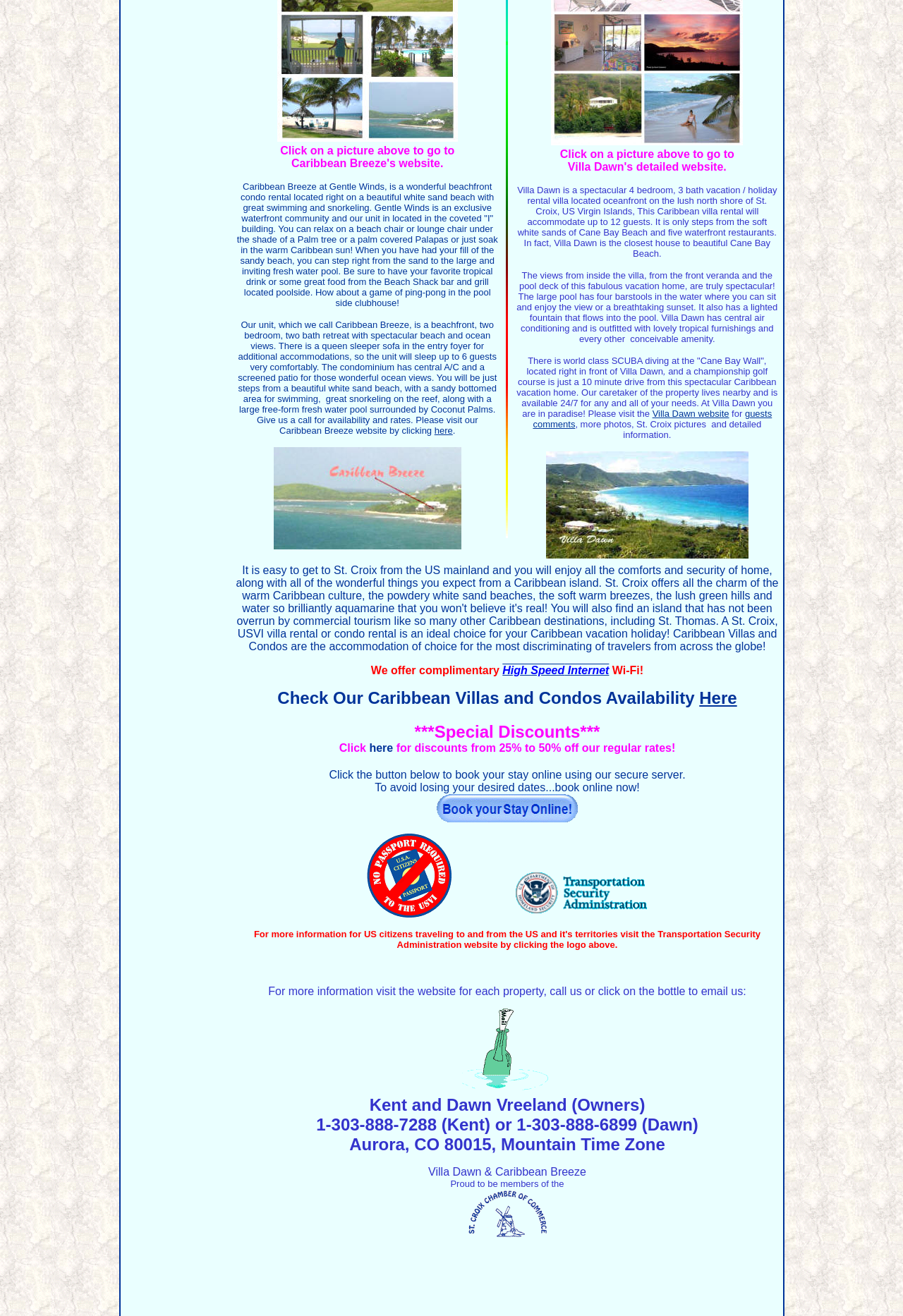Bounding box coordinates are given in the format (top-left x, top-left y, bottom-right x, bottom-right y). All values should be floating point numbers between 0 and 1. Provide the bounding box coordinate for the UI element described as: ***Special Discounts***

[0.459, 0.549, 0.664, 0.563]